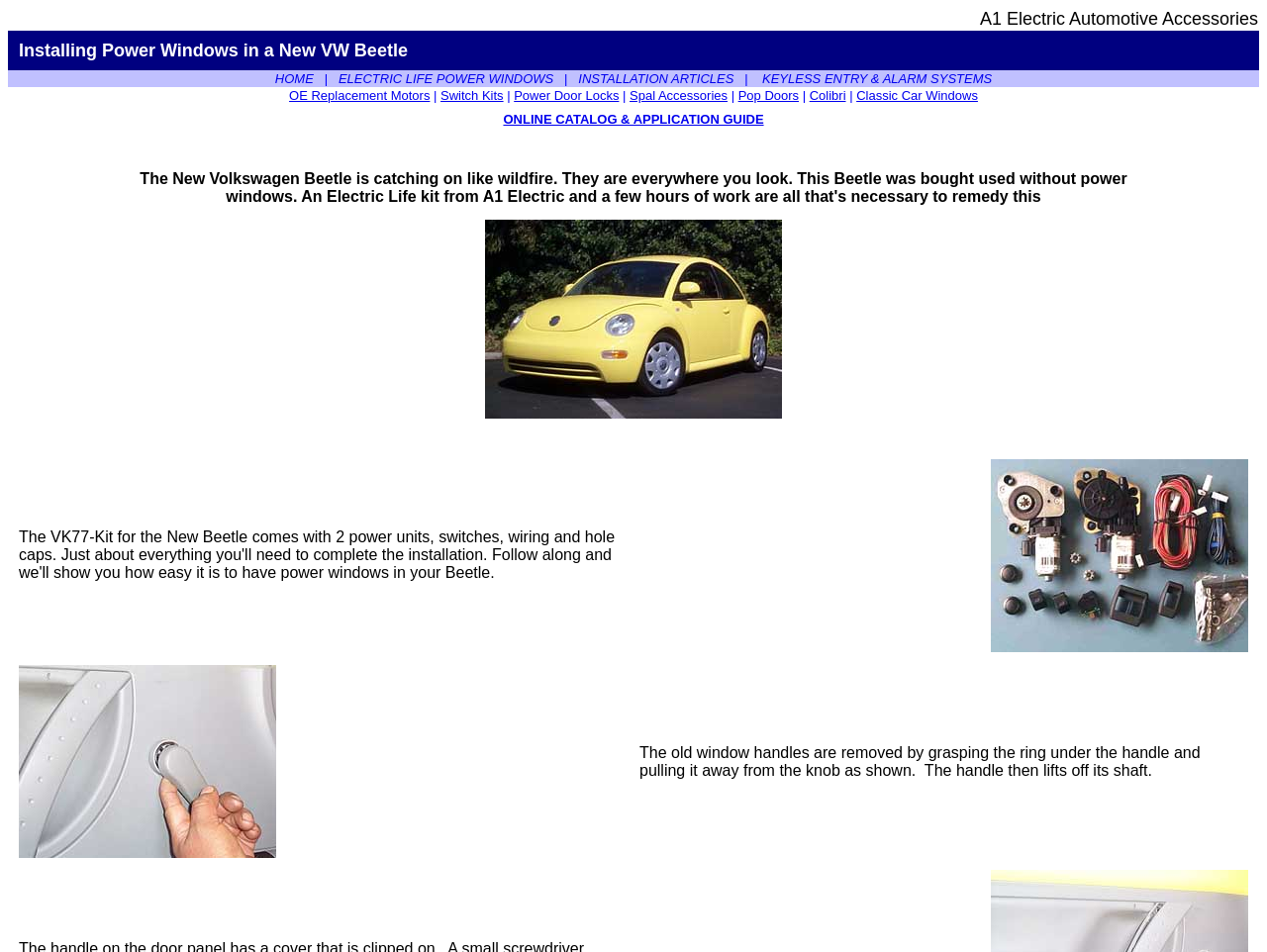Please find the bounding box for the following UI element description. Provide the coordinates in (top-left x, top-left y, bottom-right x, bottom-right y) format, with values between 0 and 1: Colibri

[0.639, 0.093, 0.668, 0.108]